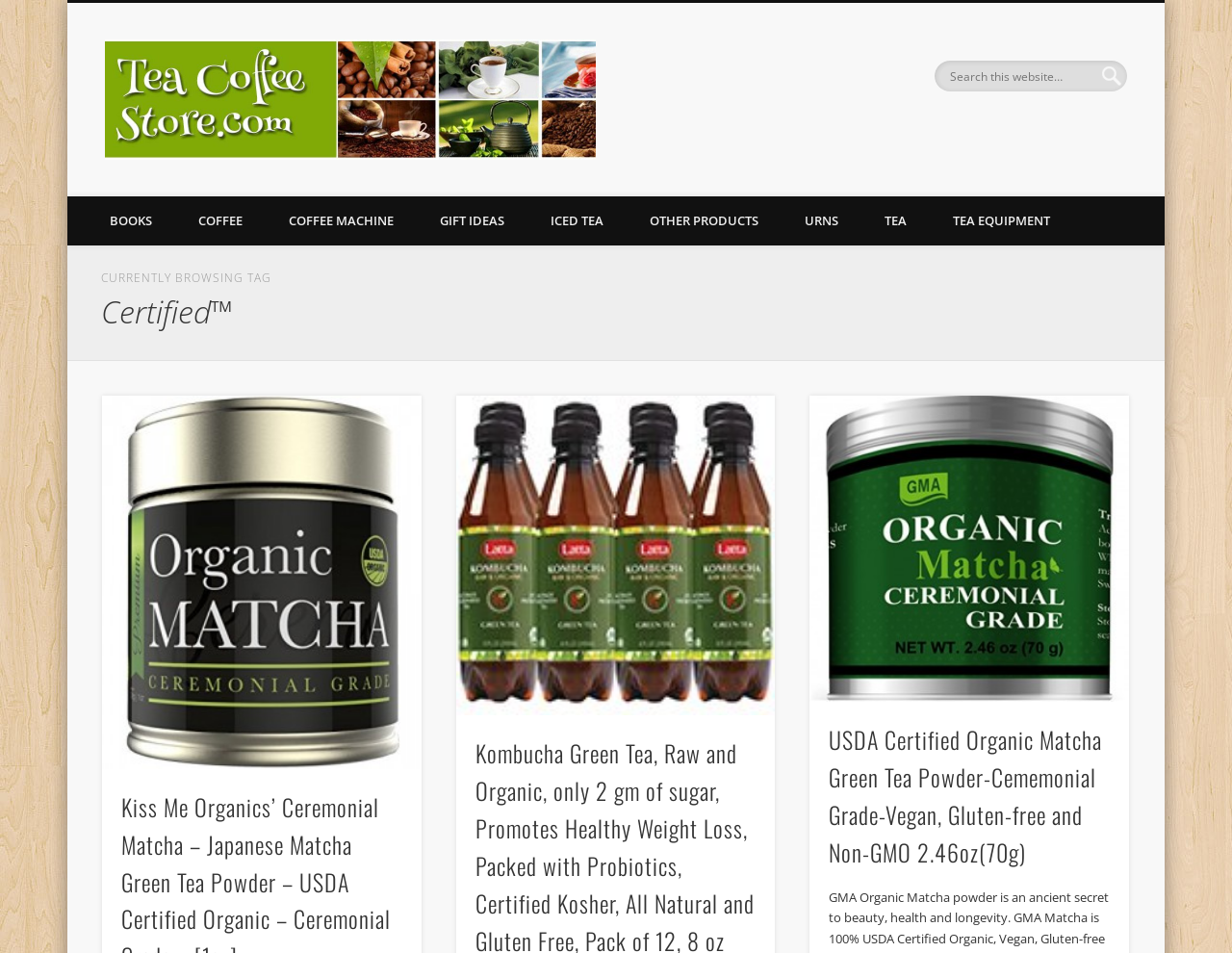What is the tag being browsed currently?
Refer to the image and answer the question using a single word or phrase.

Certified